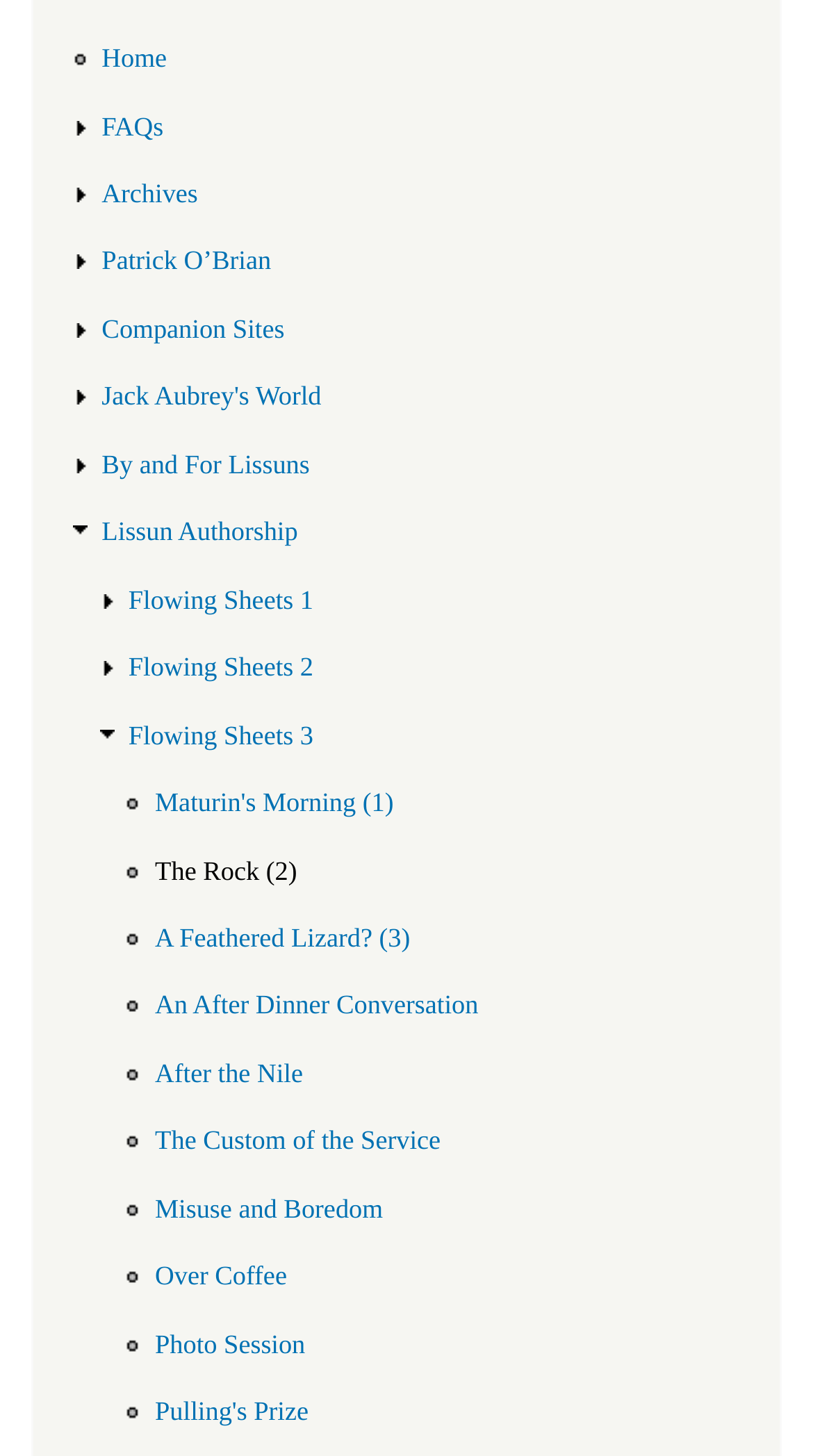What is the first link in the webpage?
Answer the question with just one word or phrase using the image.

Home